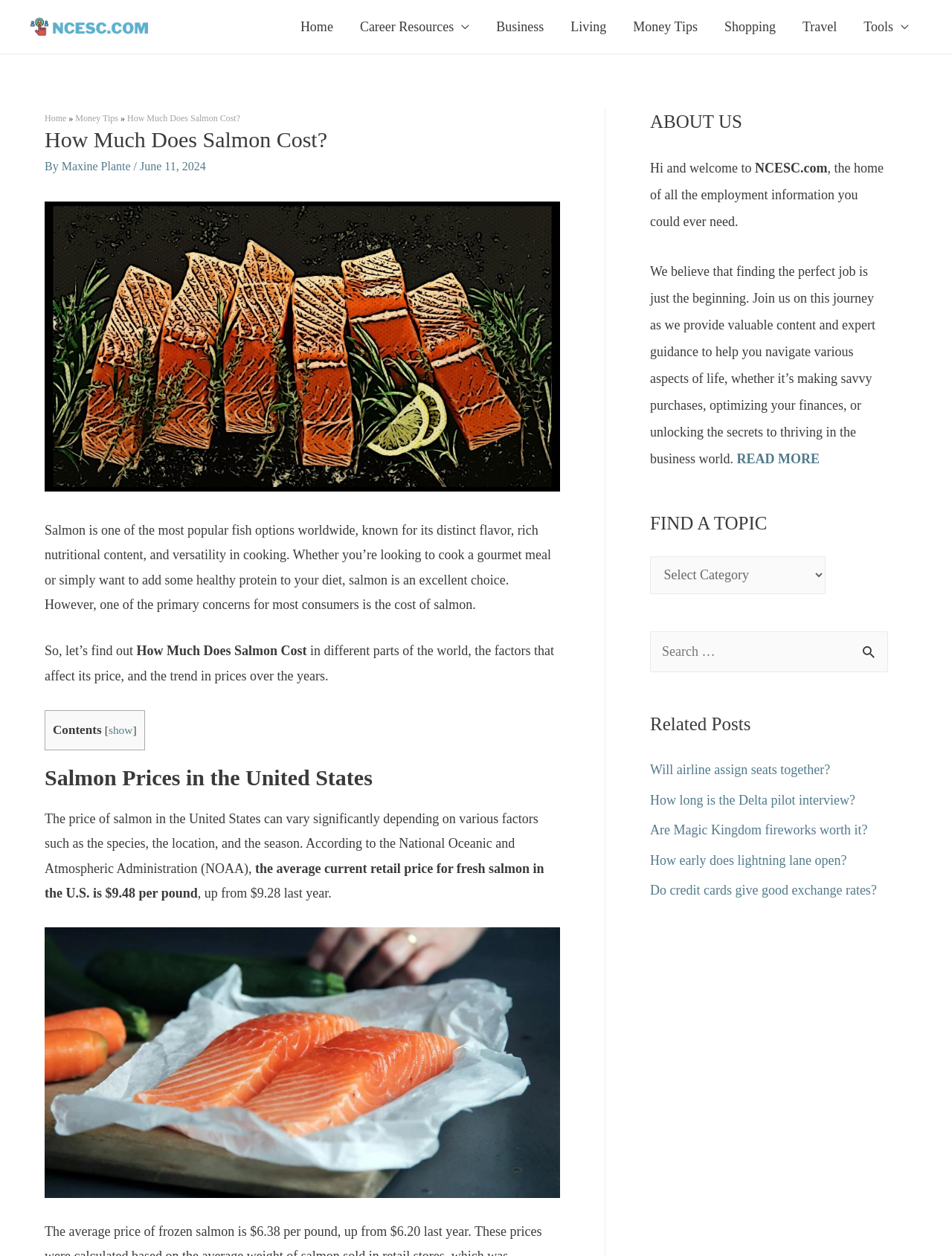Summarize the webpage with a detailed and informative caption.

This webpage is a comprehensive guide to buying salmon, with a focus on understanding the factors that affect its price. At the top left corner, there is a logo and a navigation menu that allows users to access different sections of the website, including Home, Career Resources, Business, Living, Money Tips, Shopping, Travel, and Tools.

Below the navigation menu, there is a header section that displays the title of the webpage, "How Much Does Salmon Cost? - Factors That Affect the Price of Salmon." The title is followed by a brief introduction to salmon, highlighting its popularity, nutritional value, and versatility in cooking.

The main content of the webpage is divided into sections, with headings that outline the topics covered. The first section discusses the cost of salmon in different parts of the world, the factors that affect its price, and the trend in prices over the years. This section includes a table of contents that allows users to navigate to specific topics.

The next section focuses on salmon prices in the United States, providing information on the average current retail price for fresh salmon and how it has changed over time. This section includes an image that illustrates the prices of salmon in the United States.

On the right side of the webpage, there are three sections: About Us, Find a Topic, and Related Posts. The About Us section provides a brief introduction to the website, NCESC.com, and its mission to provide valuable content and expert guidance on various aspects of life. The Find a Topic section includes a combobox that allows users to search for specific topics, and a search bar that enables users to search for keywords. The Related Posts section lists several links to related articles, including topics such as airline seats, pilot interviews, and theme park attractions.

Overall, this webpage is a comprehensive resource for anyone looking to understand the cost of salmon and the factors that affect its price. The clear headings, concise text, and relevant images make it easy to navigate and understand.